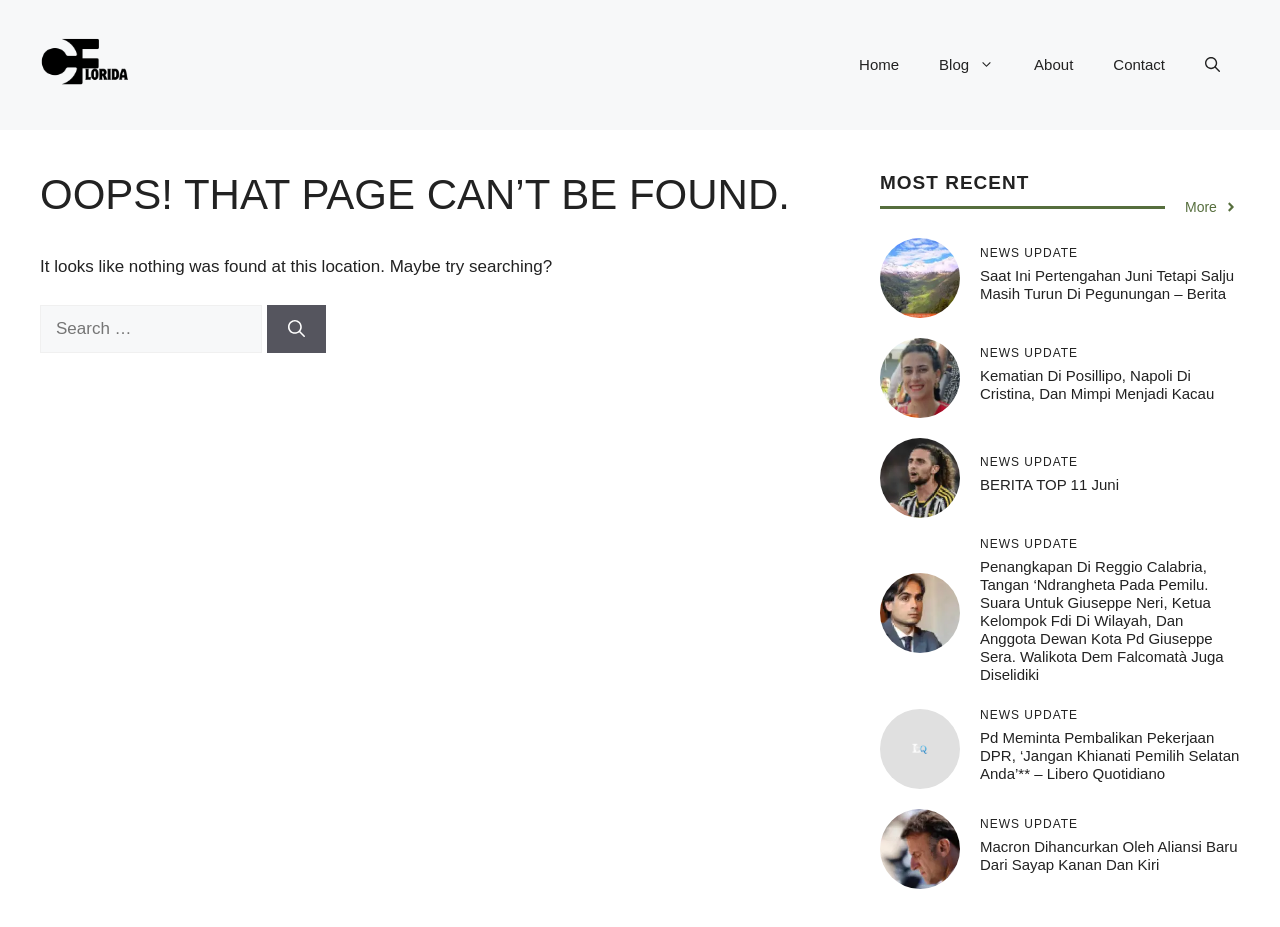Please answer the following question using a single word or phrase: What is the function of the 'Open search' button?

Open search